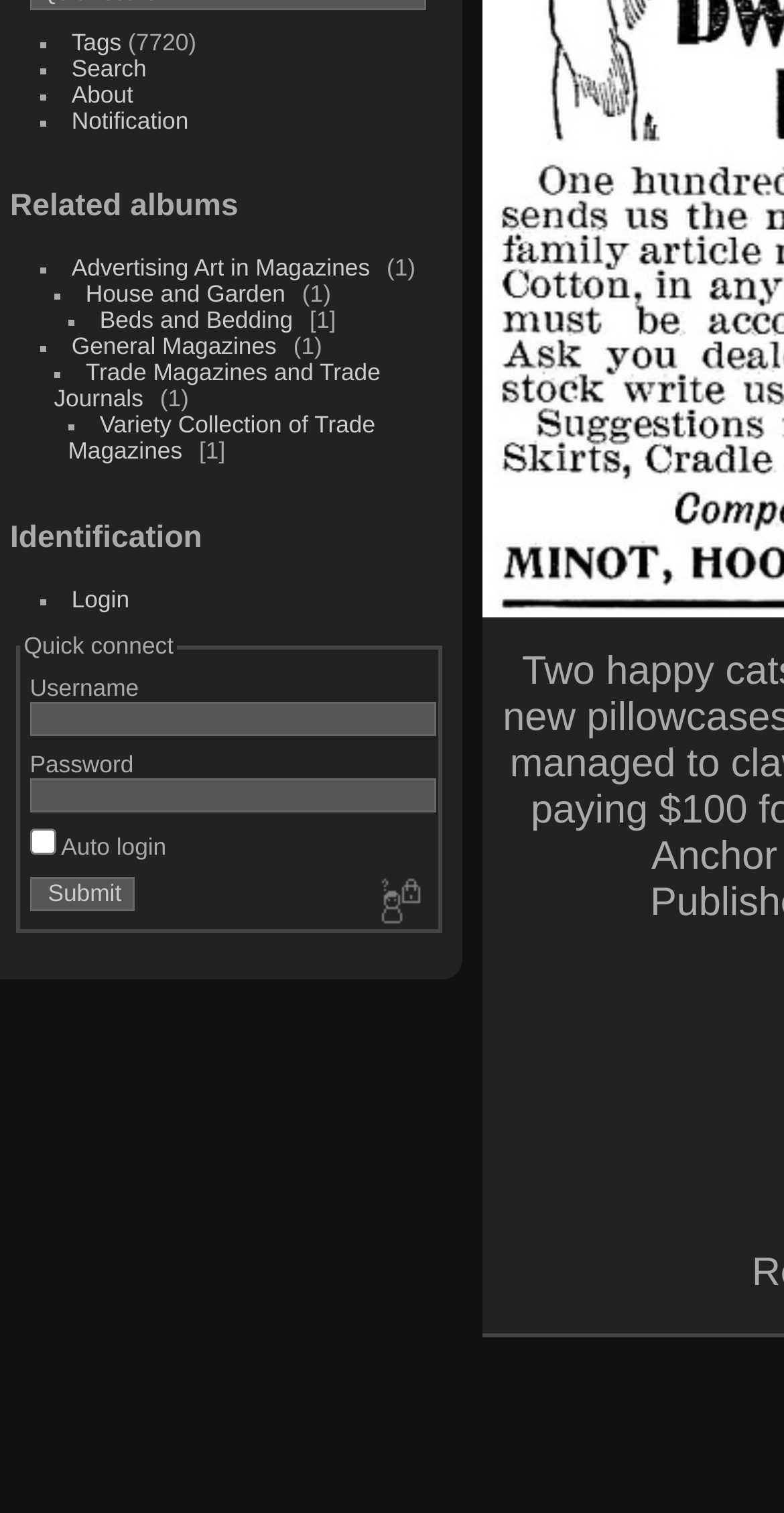Identify the bounding box for the described UI element. Provide the coordinates in (top-left x, top-left y, bottom-right x, bottom-right y) format with values ranging from 0 to 1: Advertising Art in Magazines

[0.091, 0.169, 0.472, 0.187]